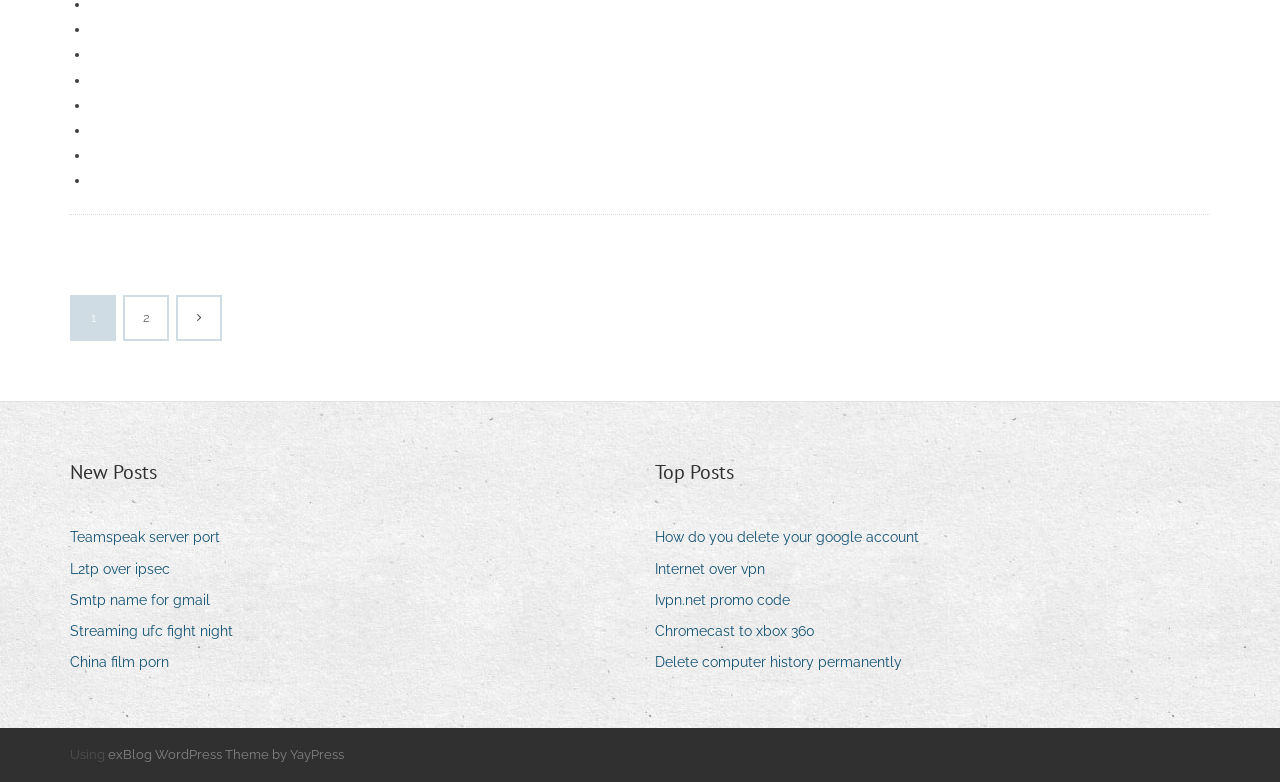Answer the question with a single word or phrase: 
What is the purpose of the navigation element?

To navigate to records